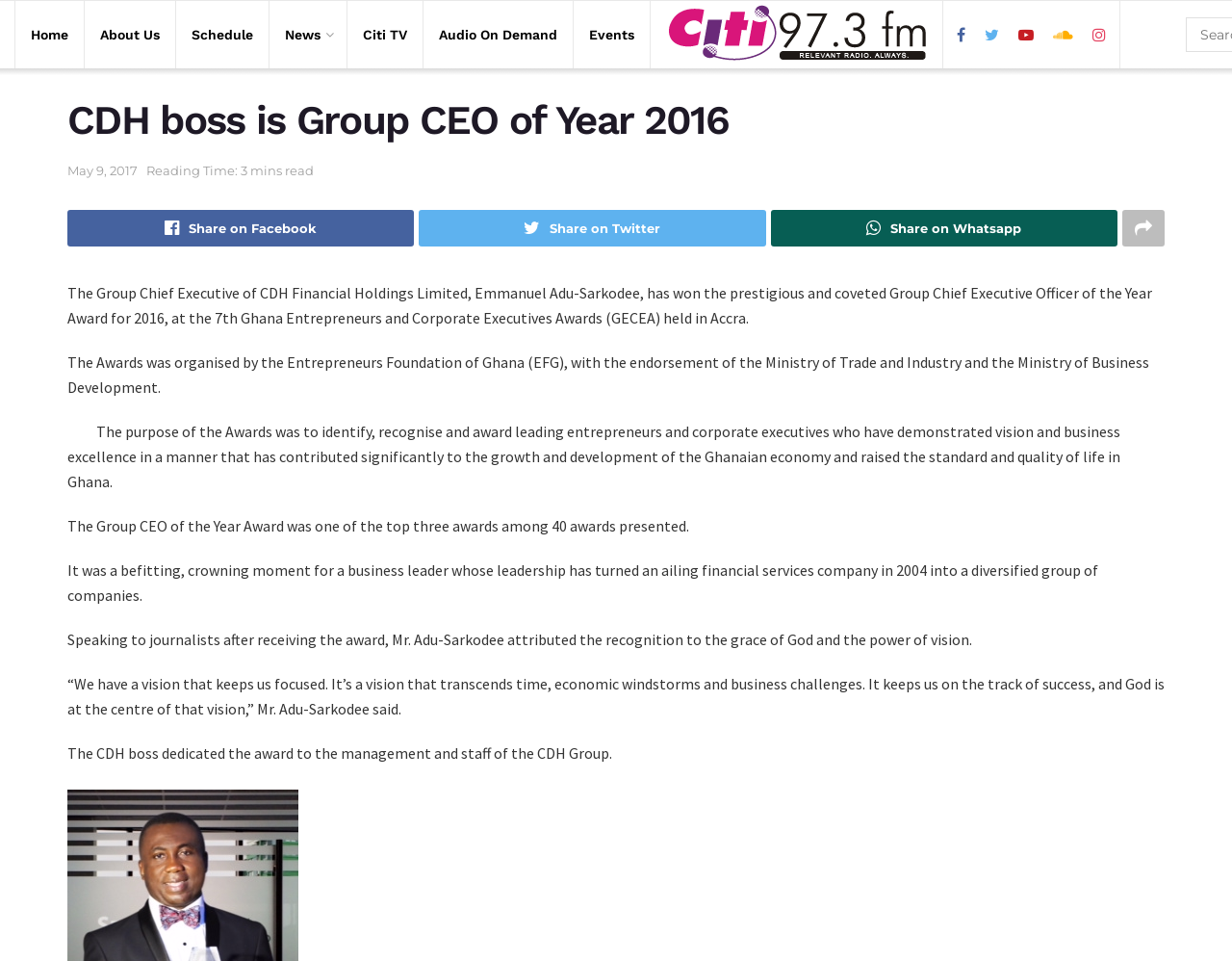Given the element description: "Citi TV", predict the bounding box coordinates of this UI element. The coordinates must be four float numbers between 0 and 1, given as [left, top, right, bottom].

[0.295, 0.022, 0.33, 0.05]